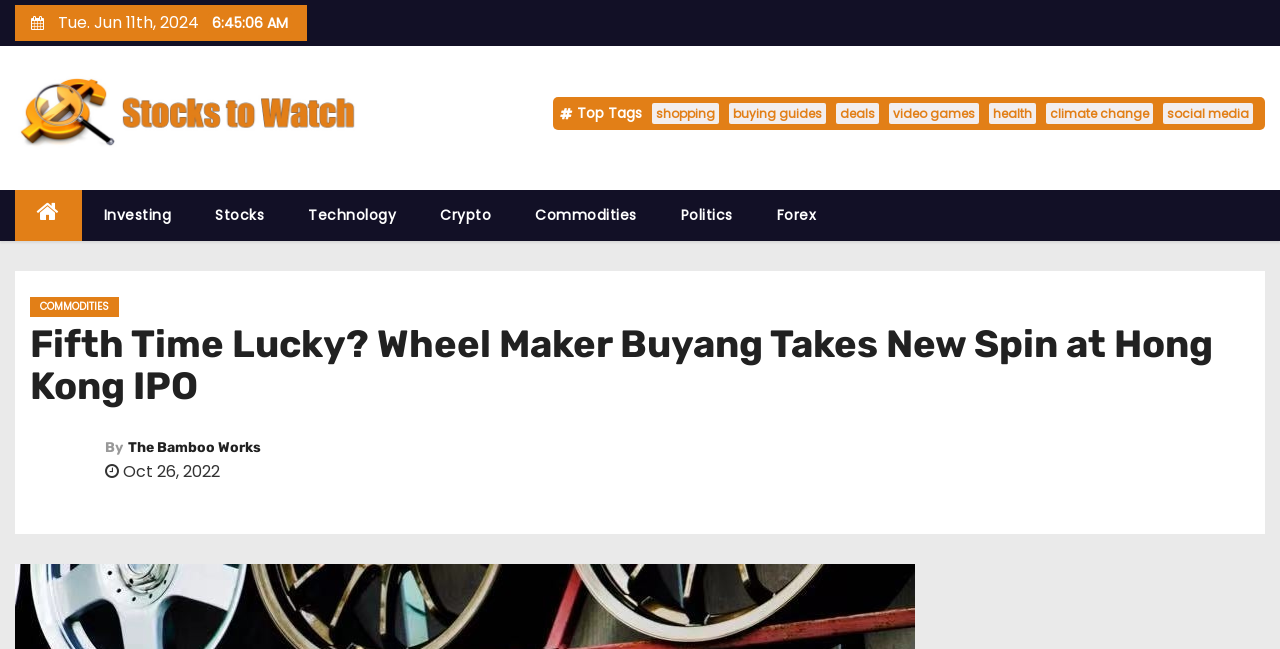What is the name of the author or organization?
Based on the image, please offer an in-depth response to the question.

I found the name of the author or organization by looking at the heading element with the text 'By The Bamboo Works' located below the main article heading.